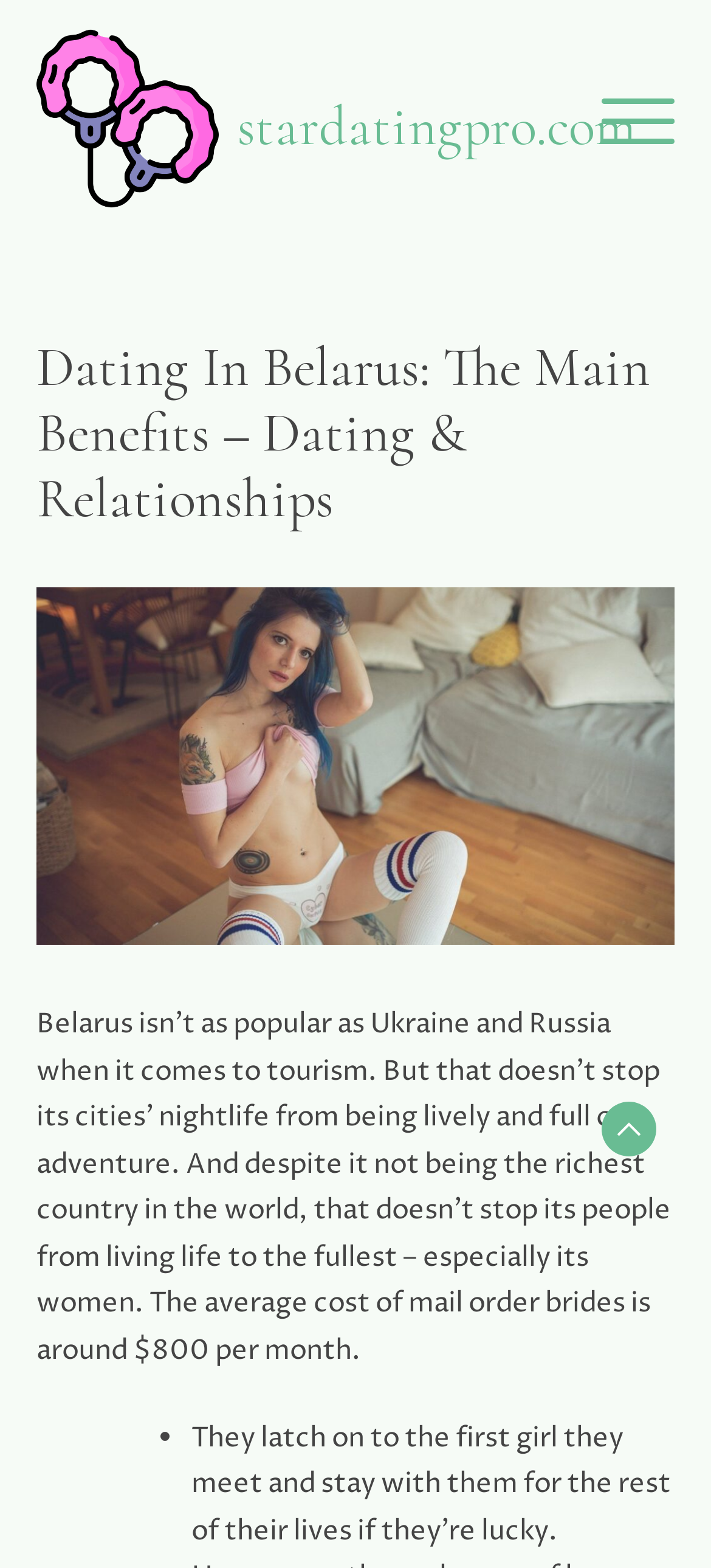Look at the image and write a detailed answer to the question: 
What is the average cost of mail order brides?

The webpage mentions 'The average cost of mail order brides is around $800 per month' in the static text element, which provides the answer to this question.